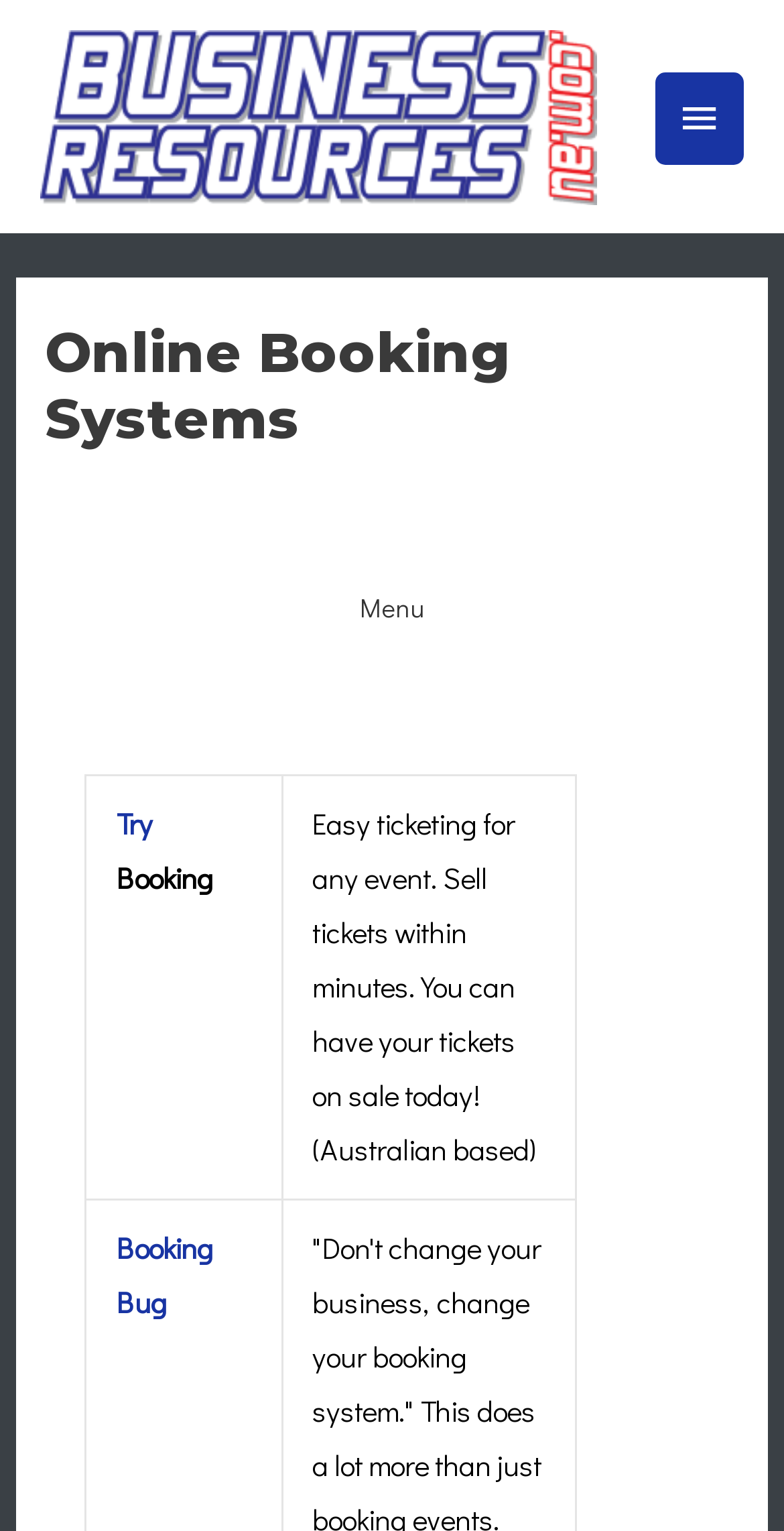Respond to the question below with a single word or phrase: What is the name of the ticketing service?

Booking Bug